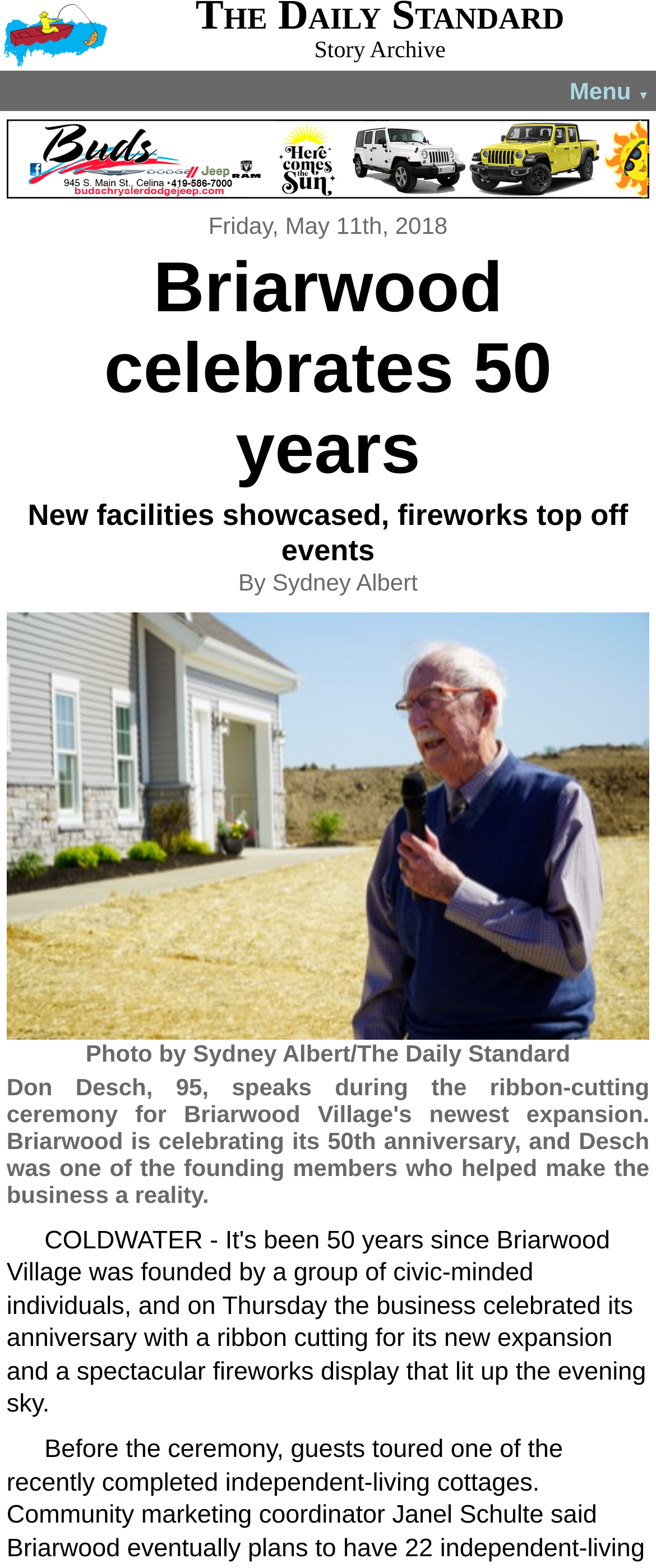What is the photographer's name?
Please use the visual content to give a single word or phrase answer.

Sydney Albert